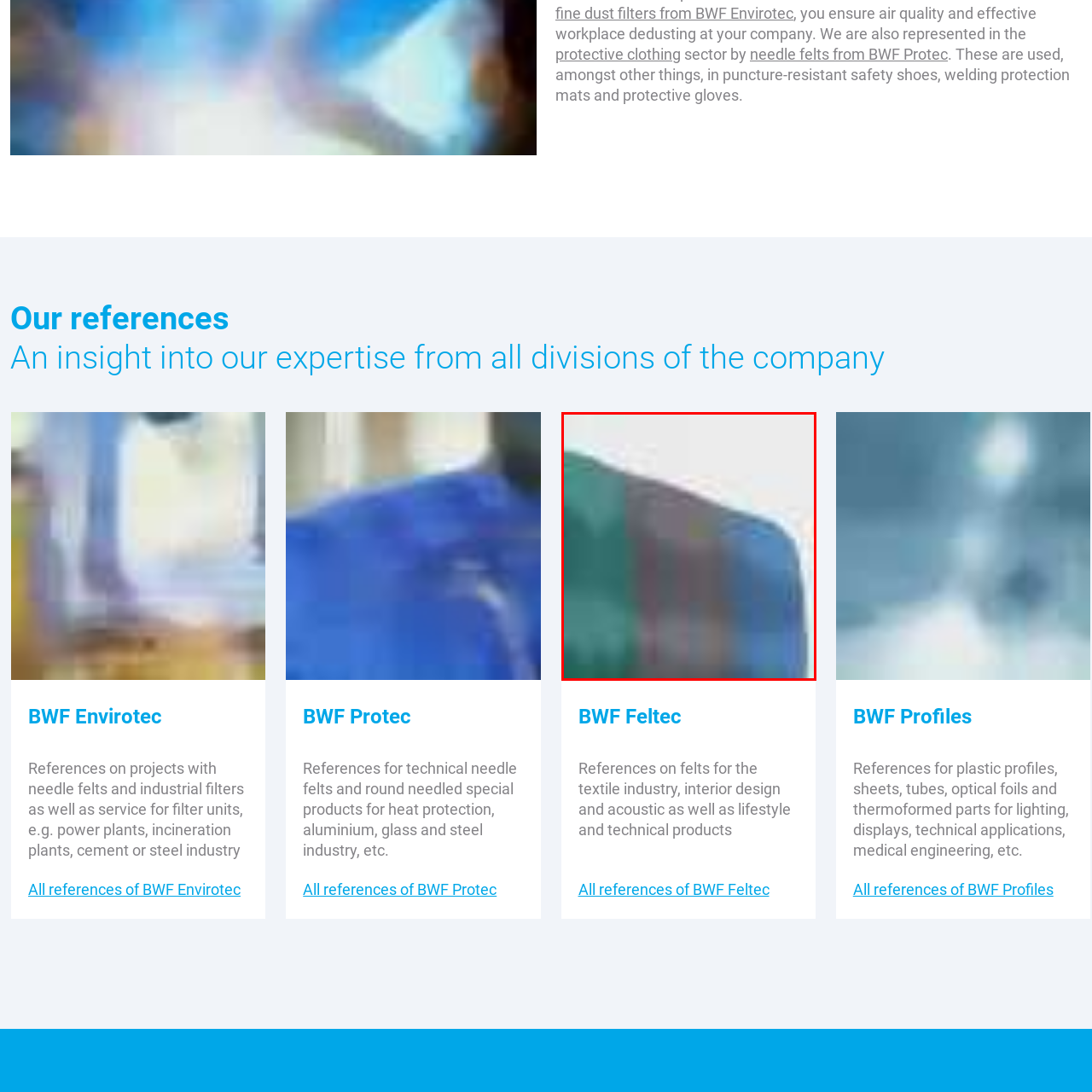Analyze the content inside the red-marked area, What is the focus of BWF Feltec? Answer using only one word or a concise phrase.

quality and expertise